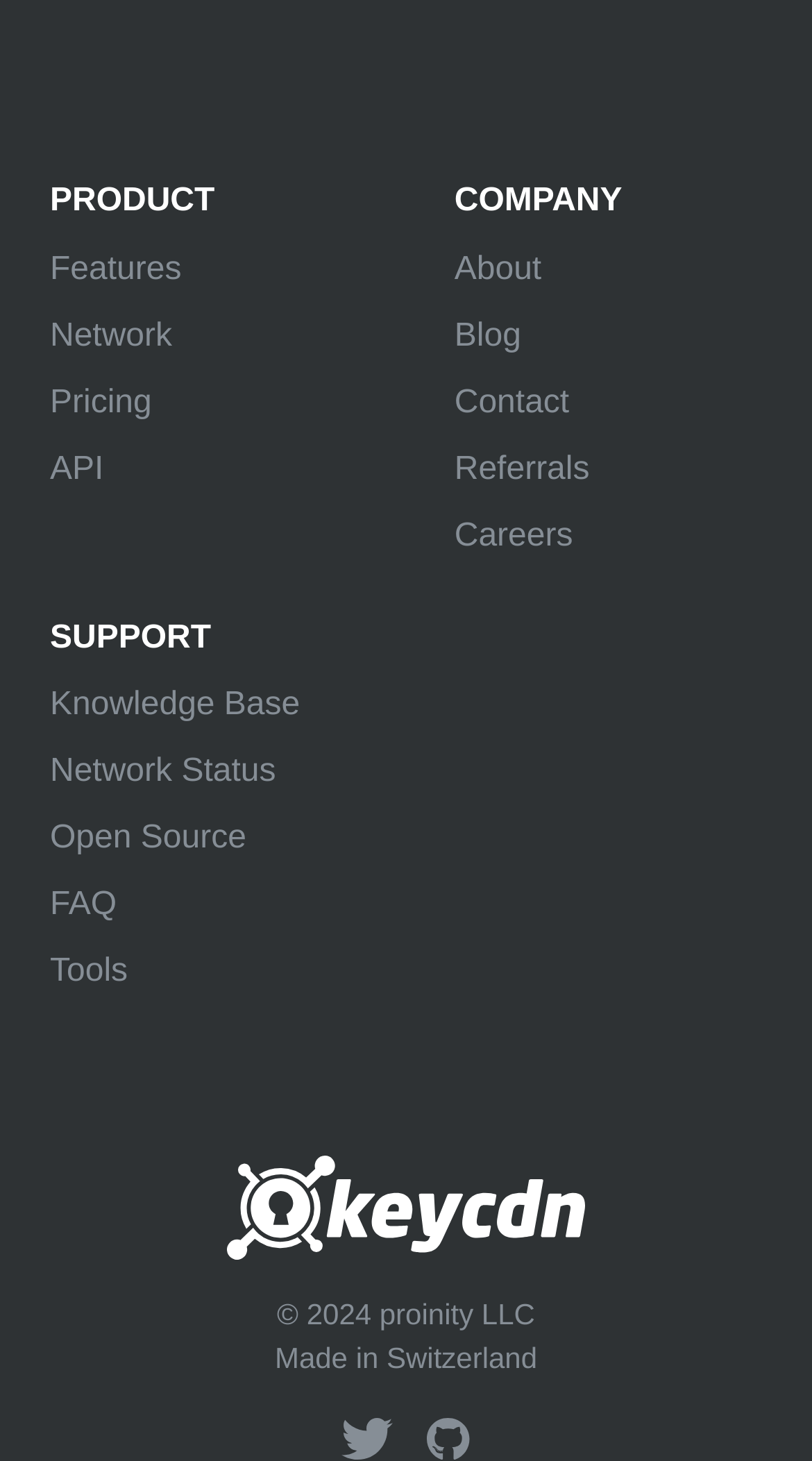Please locate the clickable area by providing the bounding box coordinates to follow this instruction: "Go to the blog".

[0.56, 0.218, 0.642, 0.242]